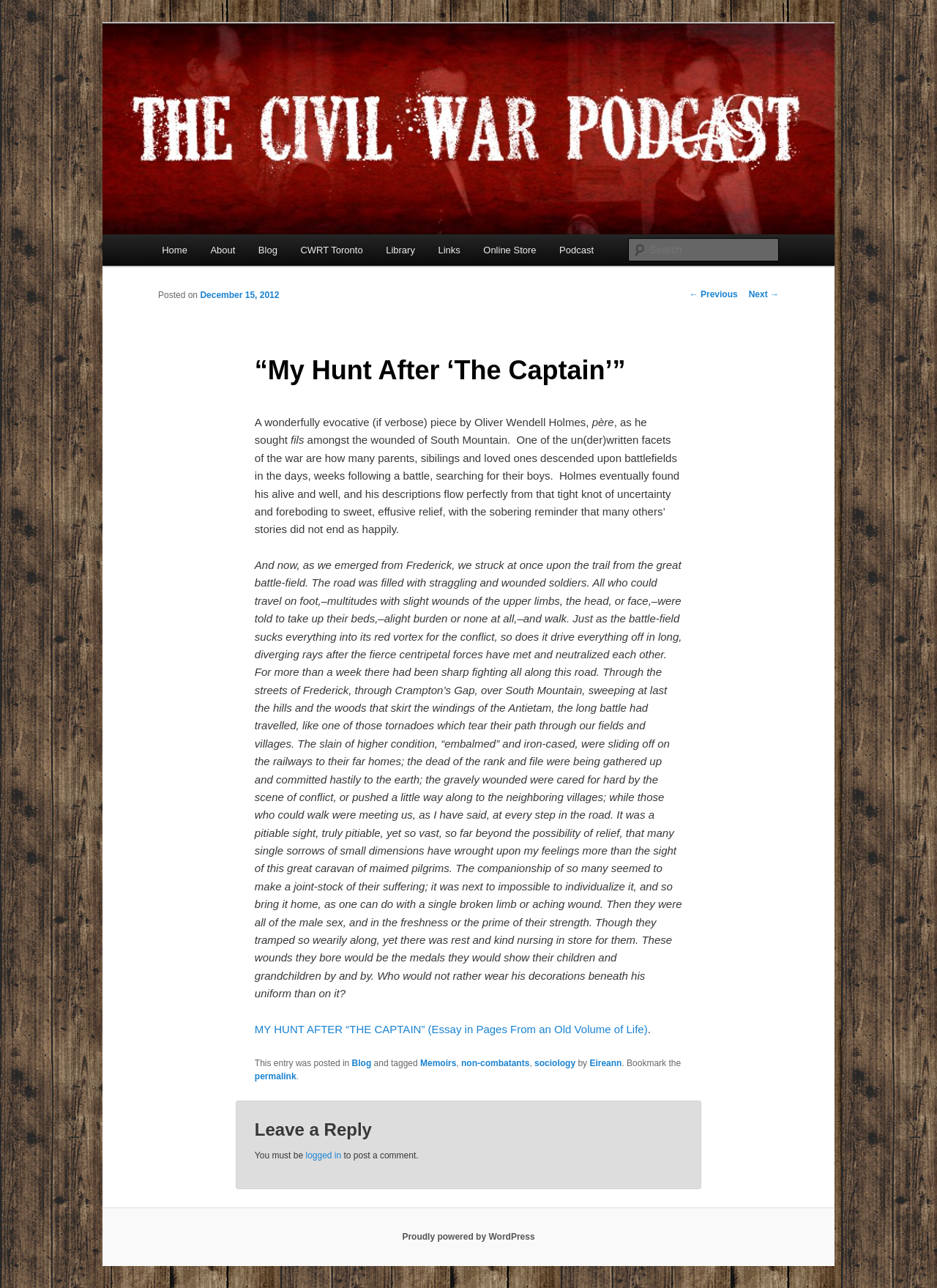Create a detailed narrative of the webpage’s visual and textual elements.

This webpage is a blog post titled "My Hunt After 'The Captain'" on The Civil War Podcast website. At the top, there is a link to skip to the primary content. Below that, the website's title and a brief description are displayed. On the top-right corner, there is a search bar with a "Search" label. 

The main menu is located below the search bar, with links to Home, About, Blog, CWRT Toronto, Library, Links, Online Store, and Podcast. 

The main content of the webpage is an article with a heading "My Hunt After 'The Captain'" and a posted date of December 15, 2012. The article is a long piece of text that describes a personal experience of searching for a loved one on a battlefield during the American Civil War. The text is divided into several paragraphs and includes a link to an essay titled "MY HUNT AFTER “THE CAPTAIN”" at the end.

Below the article, there is a section for post navigation with links to previous and next posts. The footer section displays the categories and tags for the post, including Blog, Memoirs, non-combatants, and sociology, along with a link to the permalink. 

Finally, there is a section for leaving a reply, which requires users to be logged in to post a comment. At the very bottom of the webpage, there is a content information section with a link to WordPress, indicating that the website is powered by WordPress.